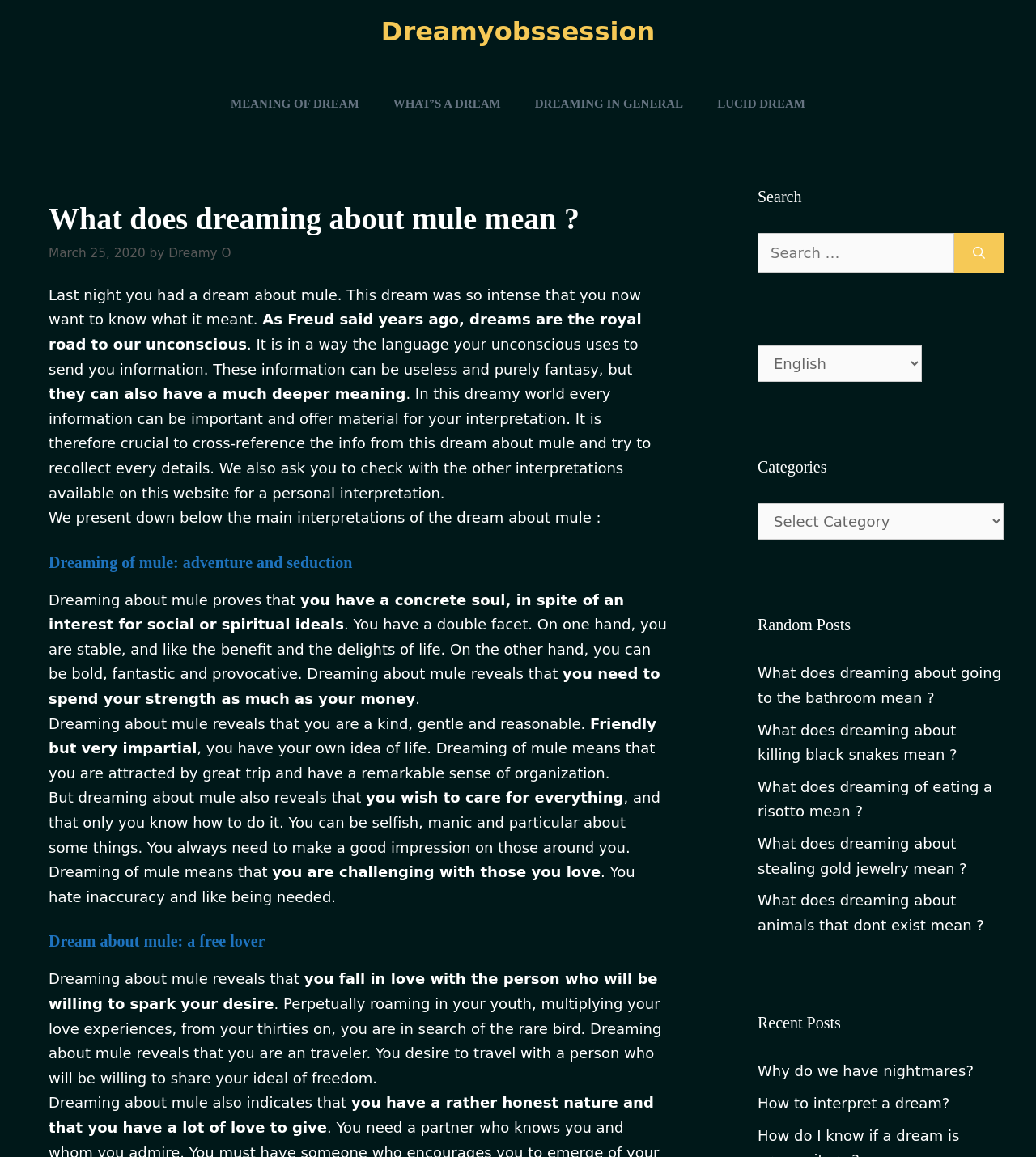What is the text of the webpage's headline?

What does dreaming about mule mean ?